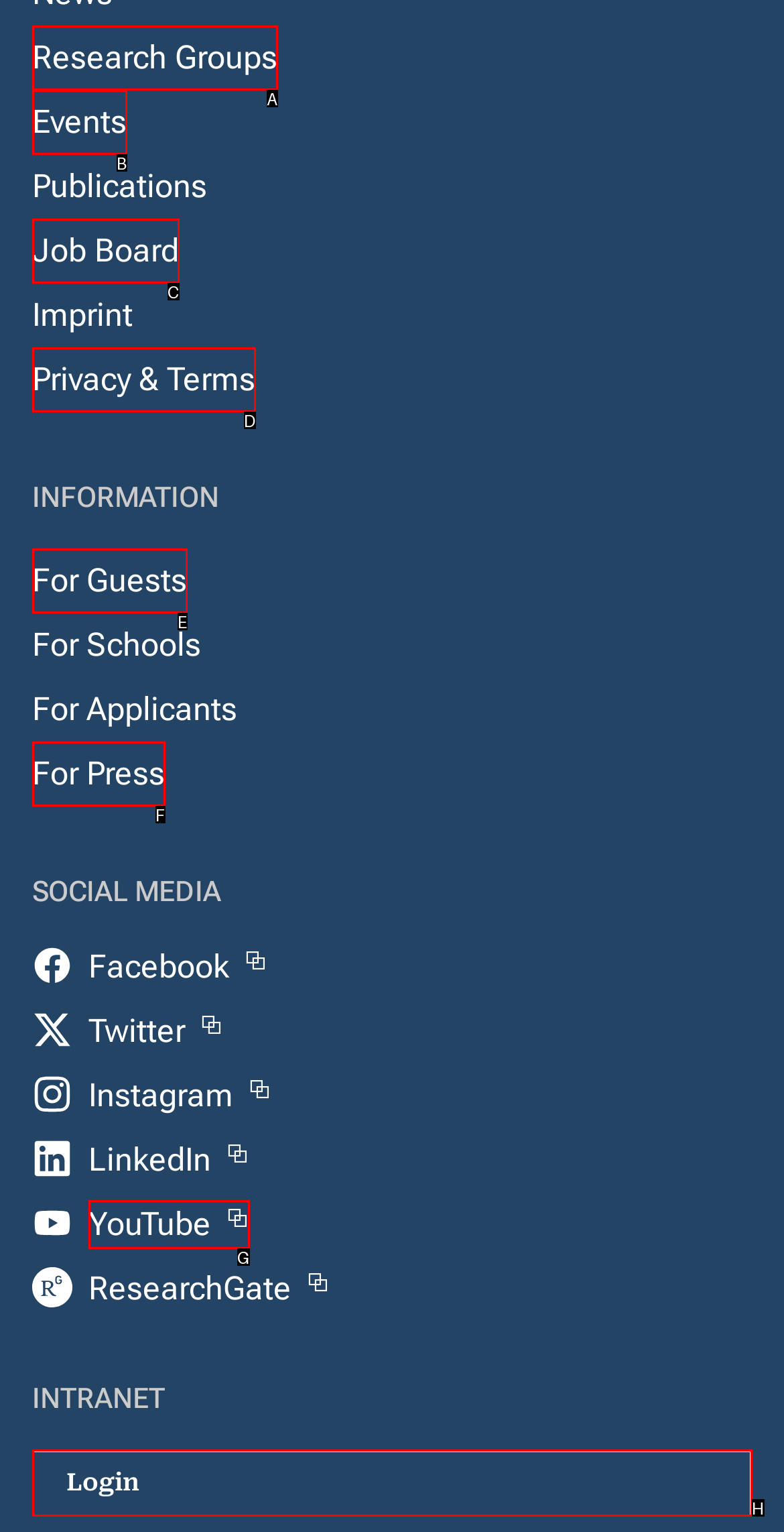Determine the HTML element that best matches this description: Privacy & Terms from the given choices. Respond with the corresponding letter.

D